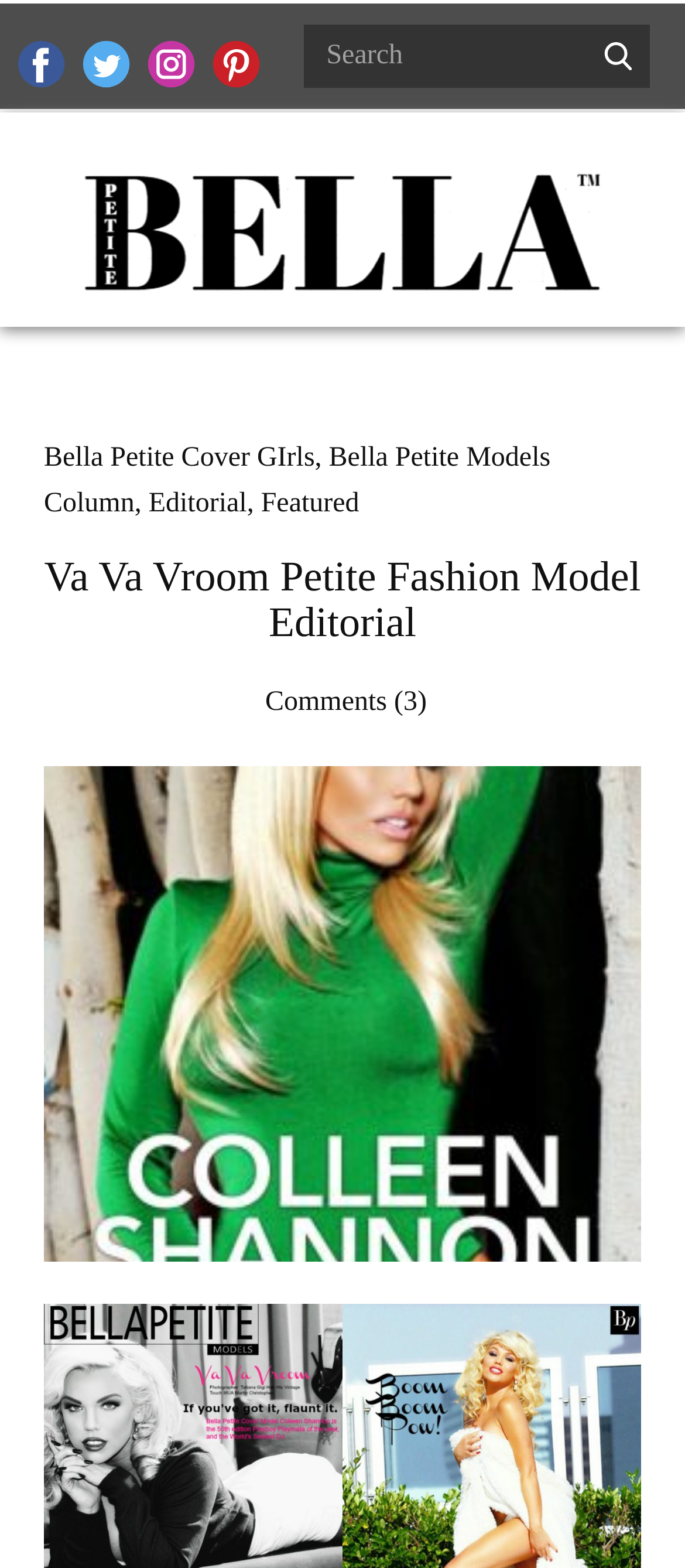Use one word or a short phrase to answer the question provided: 
How many comments are there for this editorial?

3